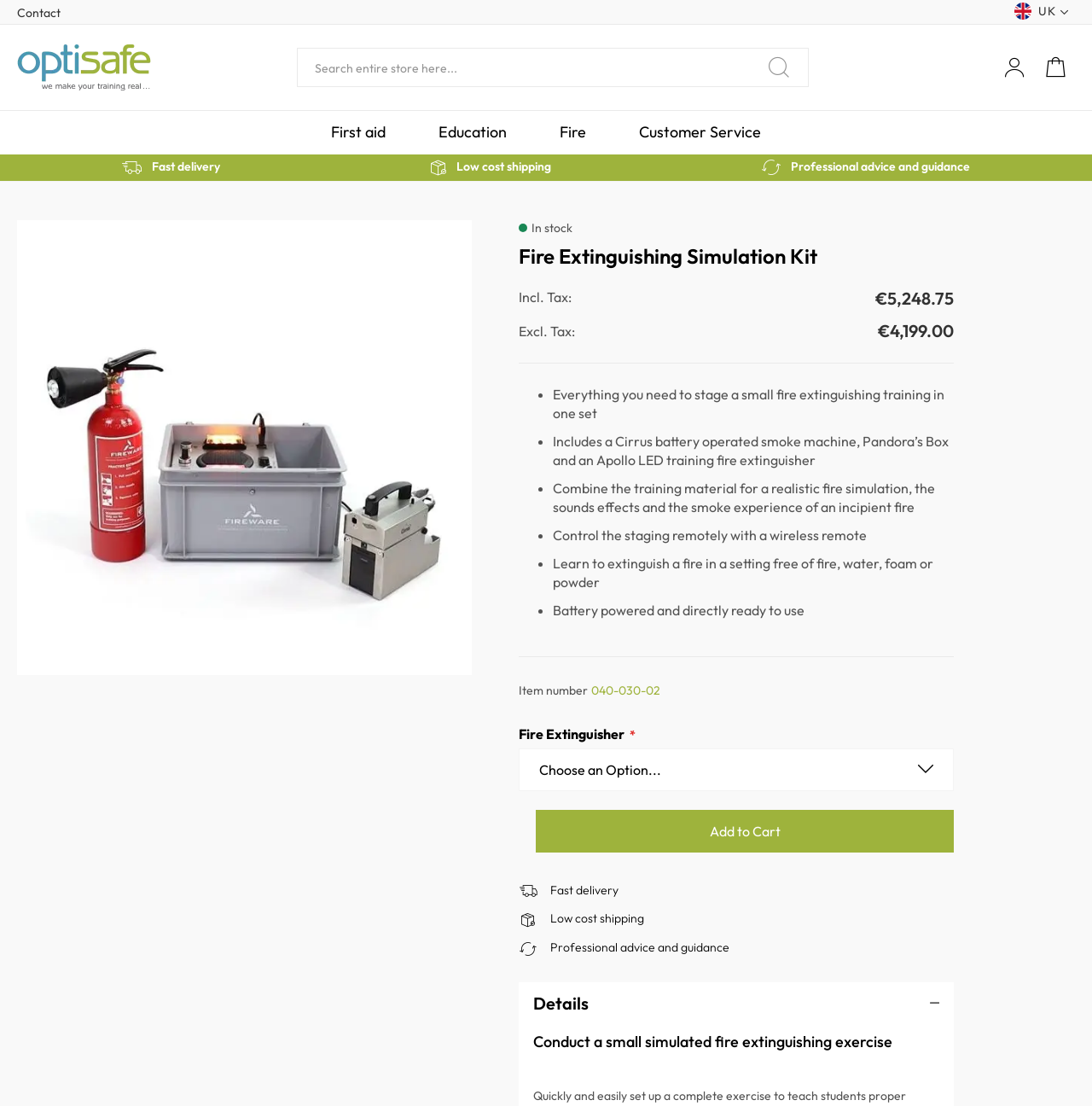Convey a detailed summary of the webpage, mentioning all key elements.

This webpage is about a fire simulation kit from European FireWare, available at Optisafe. At the top left corner, there is a store logo with an image of Optisafe, and a link to "Skip to Content". On the top right corner, there are links to "Contact", "My Cart", and "My Account", as well as a UK flag button and a search bar.

Below the top navigation, there are four main links: "First aid", "Education", "Fire", and "Customer Service". Underneath these links, there are three short paragraphs highlighting the benefits of shopping at Optisafe, including fast delivery, low-cost shipping, and professional advice.

The main content of the page is about the Fire Extinguishing Simulation Kit, which is priced at €5,248.75, with a discounted price of €4,199.00. There is a detailed description of the kit, including its features and what it includes. The kit is designed for small fire extinguishing training and comes with a smoke machine, a Pandora's Box, and an Apollo LED training fire extinguisher.

The page also includes a list of benefits, such as the ability to control the staging remotely with a wireless remote, and the fact that it is battery-powered and ready to use. There is an option to choose a fire extinguisher and an "Add to Cart" button.

At the bottom of the page, there are three short paragraphs reiterating the benefits of shopping at Optisafe, including fast delivery, low-cost shipping, and professional advice. There is also a link to "Details" and a heading that says "Conduct a small simulated fire extinguishing exercise". Finally, there is a main product photo and links to navigate through the images gallery.